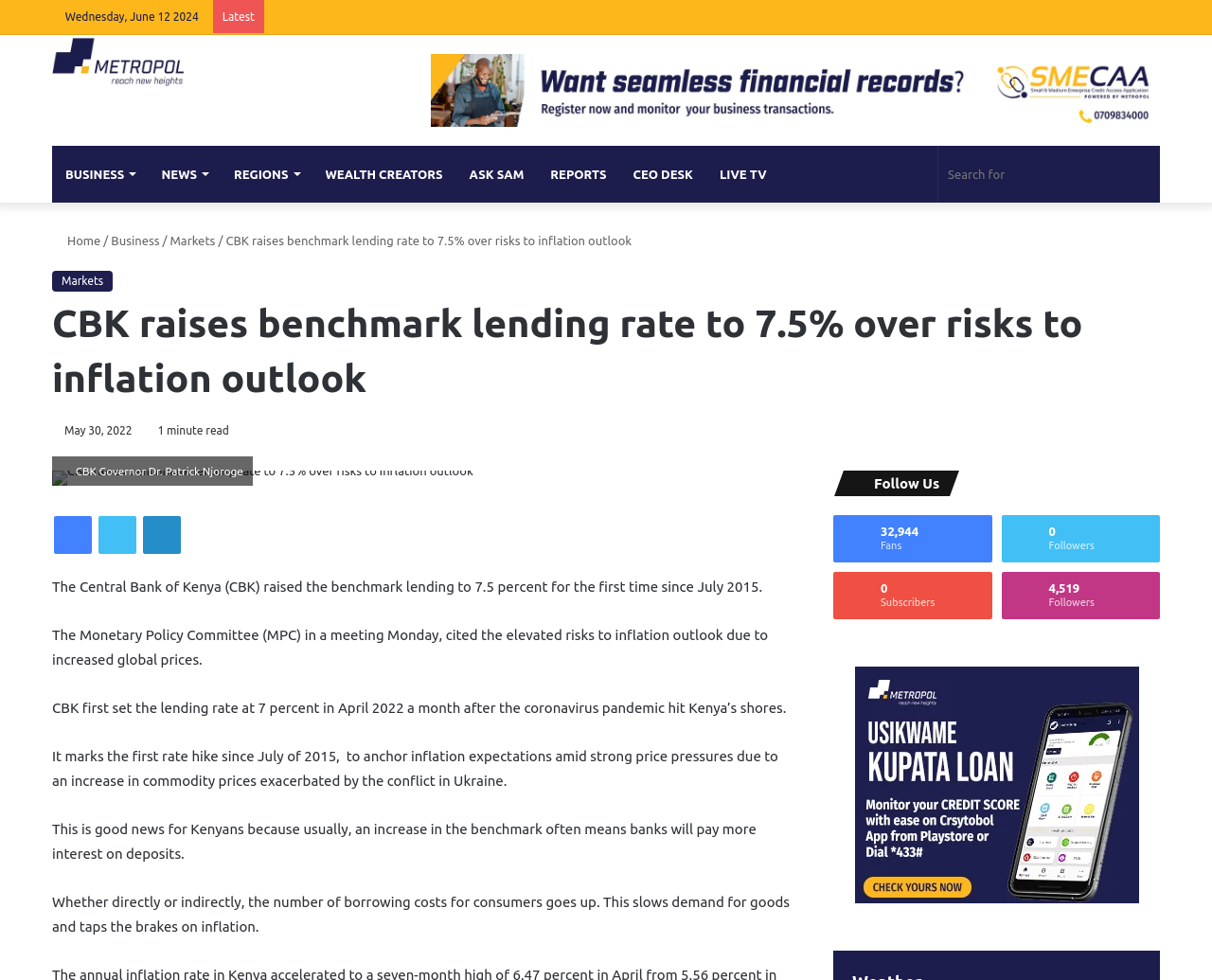Can you pinpoint the bounding box coordinates for the clickable element required for this instruction: "Share on Facebook"? The coordinates should be four float numbers between 0 and 1, i.e., [left, top, right, bottom].

[0.045, 0.527, 0.076, 0.565]